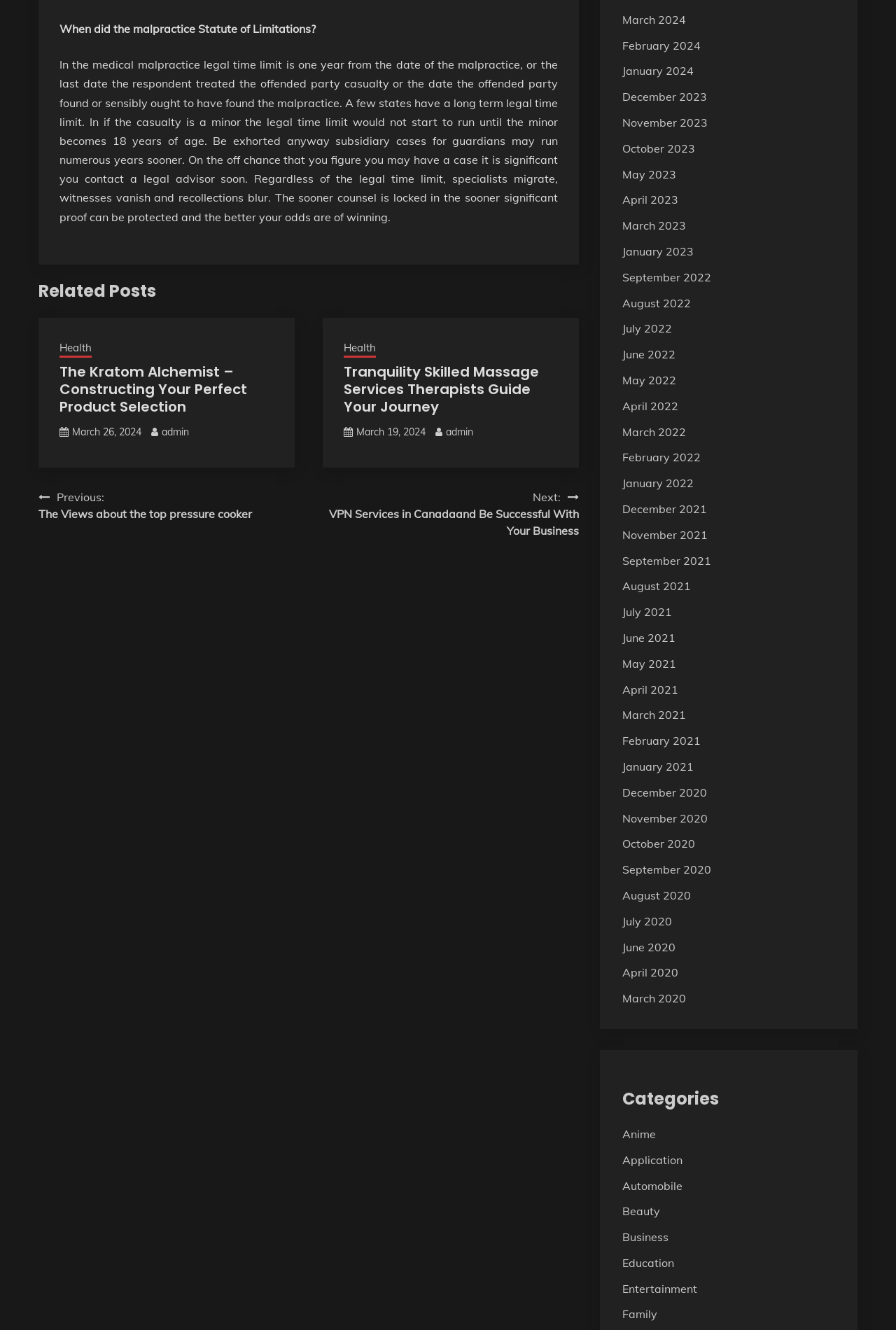Please determine the bounding box coordinates of the element's region to click for the following instruction: "Enter your name".

None